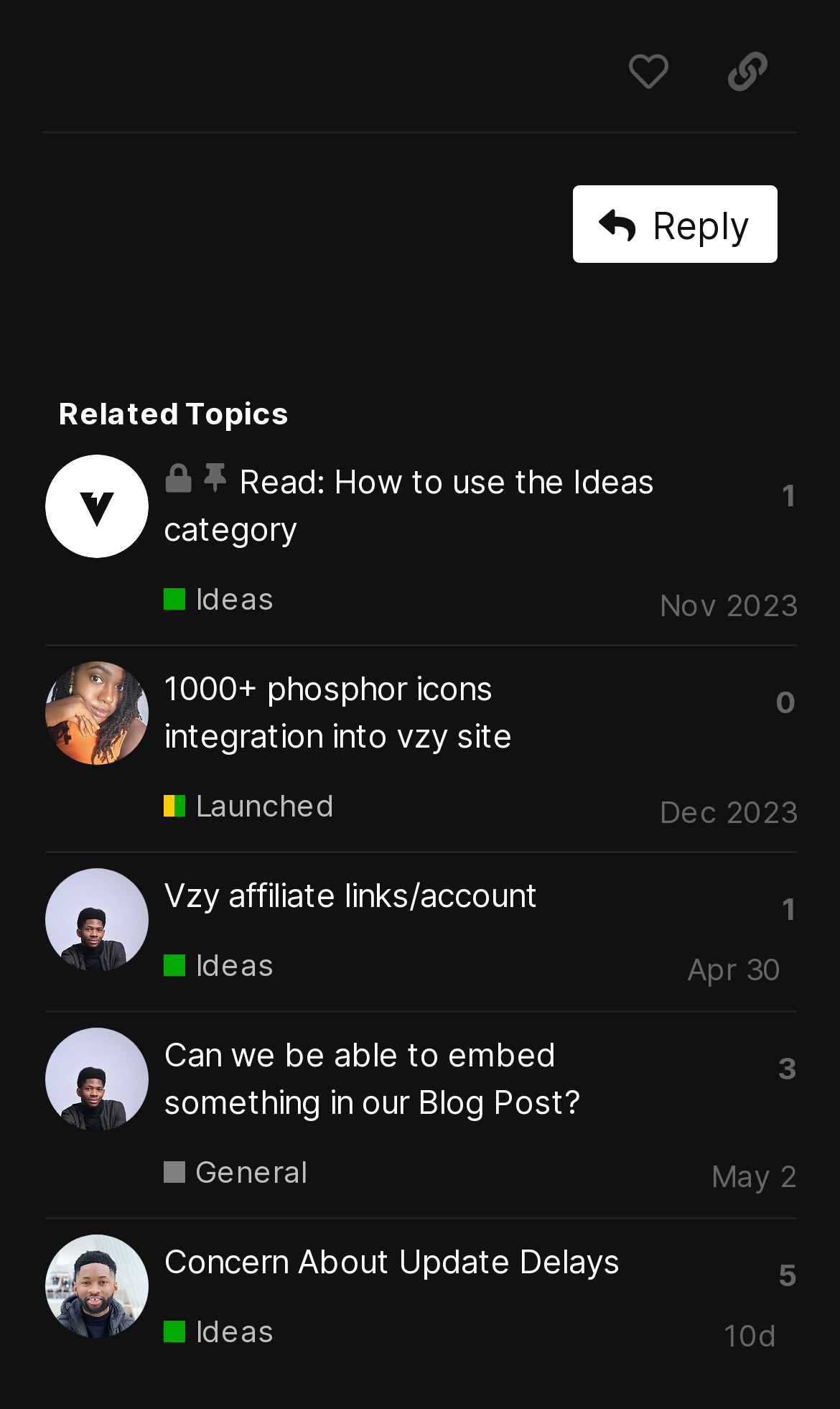What is the category of the '1000+ phosphor icons integration into vzy site' topic?
Give a one-word or short-phrase answer derived from the screenshot.

Launched